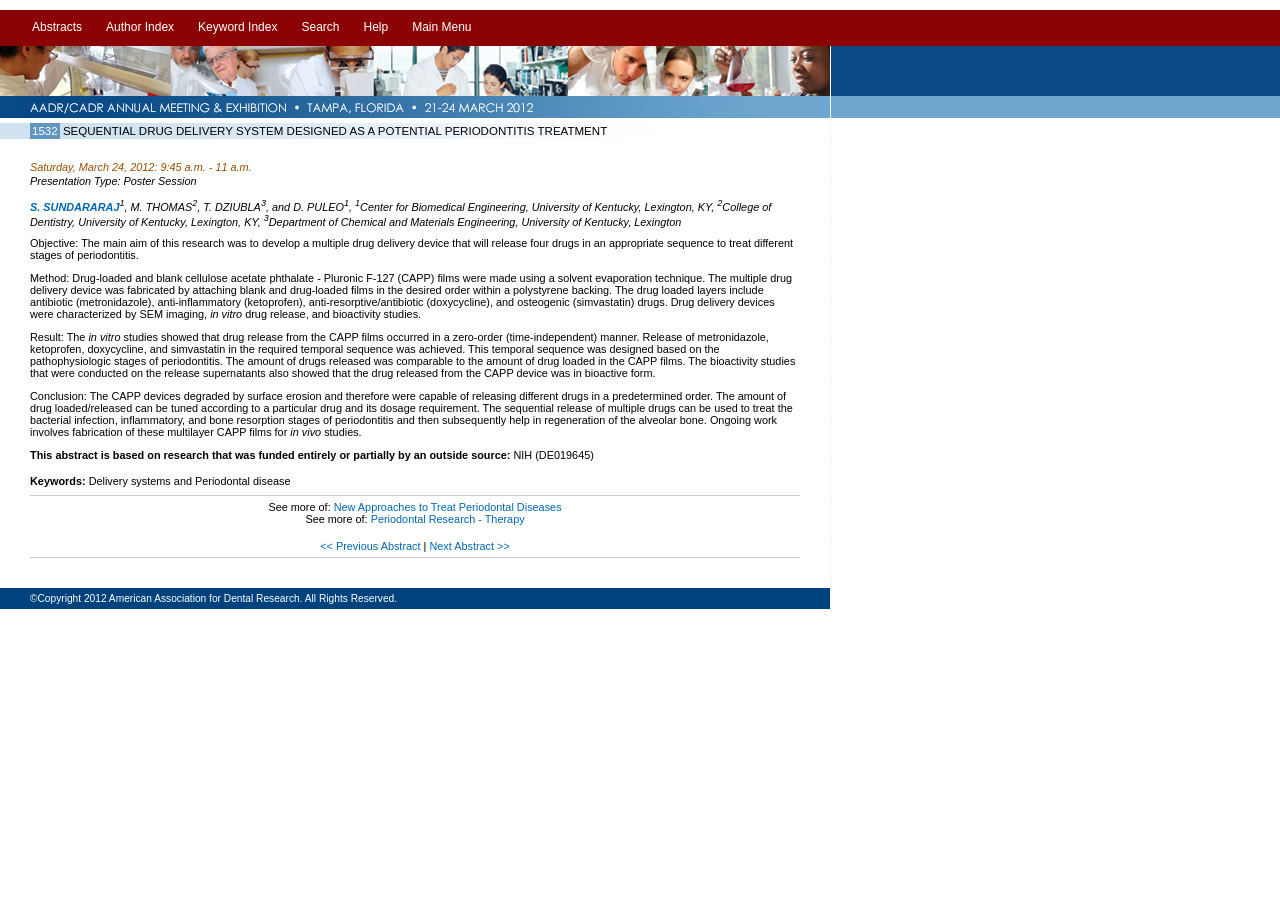Answer the question using only a single word or phrase: 
What is the objective of this research?

To develop a multiple drug delivery device